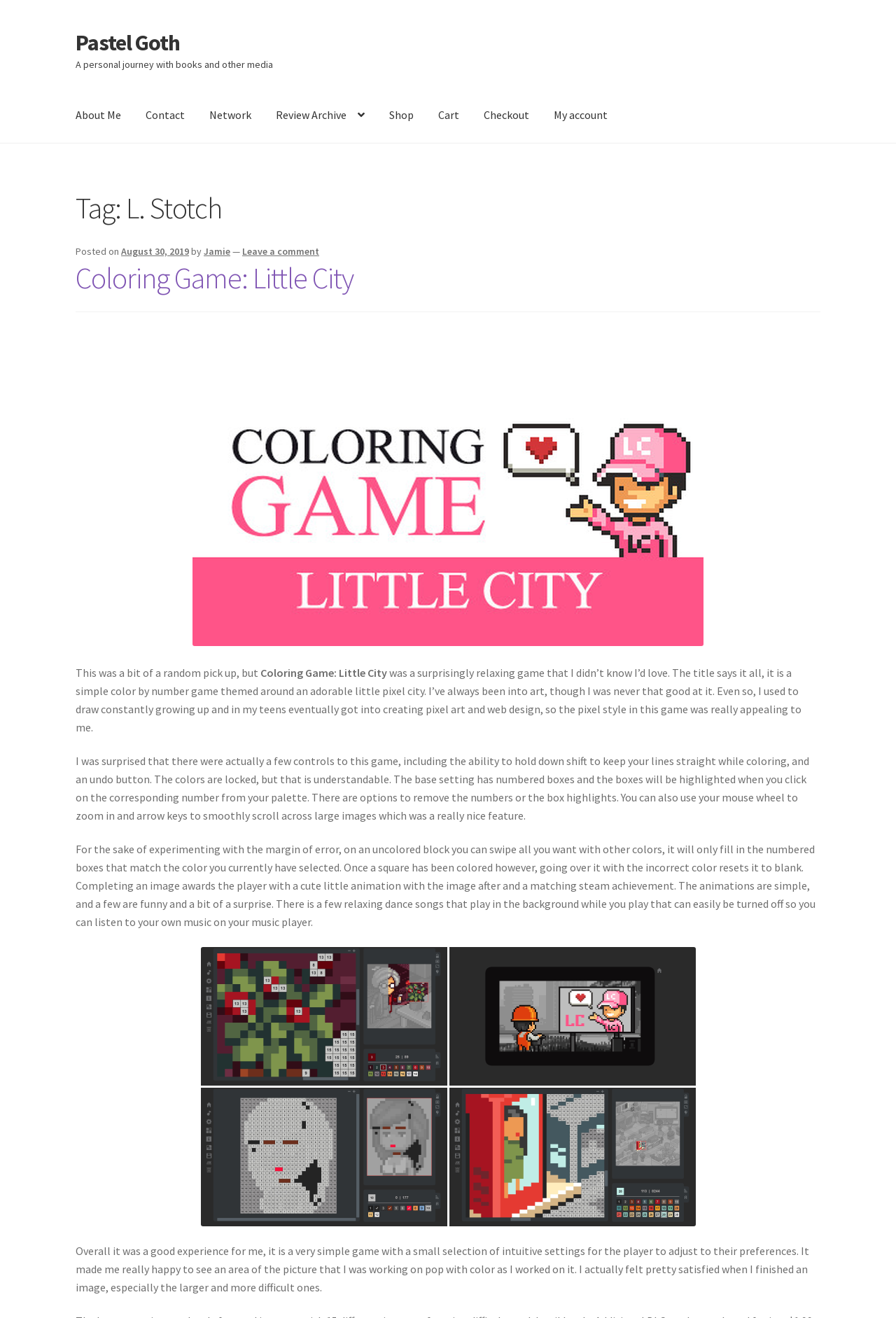Determine the bounding box coordinates of the section I need to click to execute the following instruction: "View the 'Victoria News' source". Provide the coordinates as four float numbers between 0 and 1, i.e., [left, top, right, bottom].

None